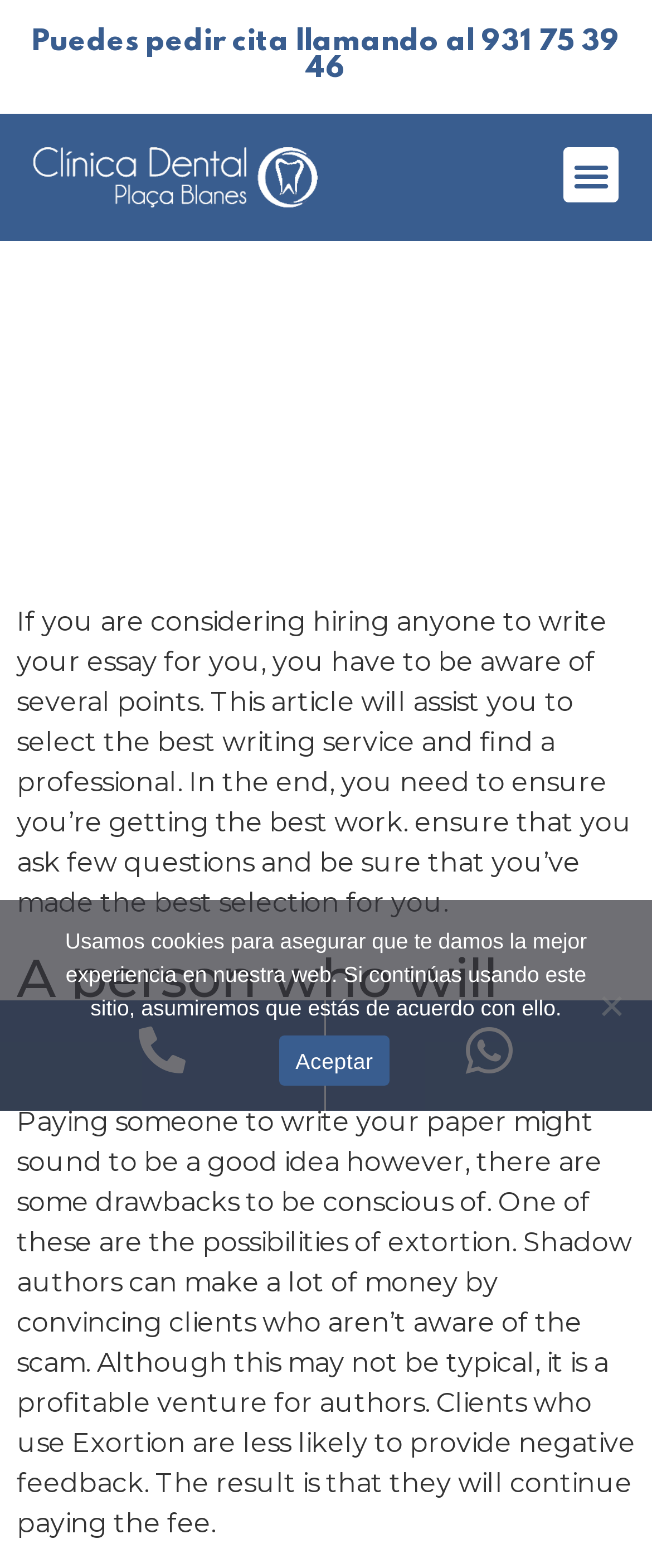Answer the question below in one word or phrase:
What is the topic of the section starting with 'A person who will complete your paper'?

Paying someone to write your paper